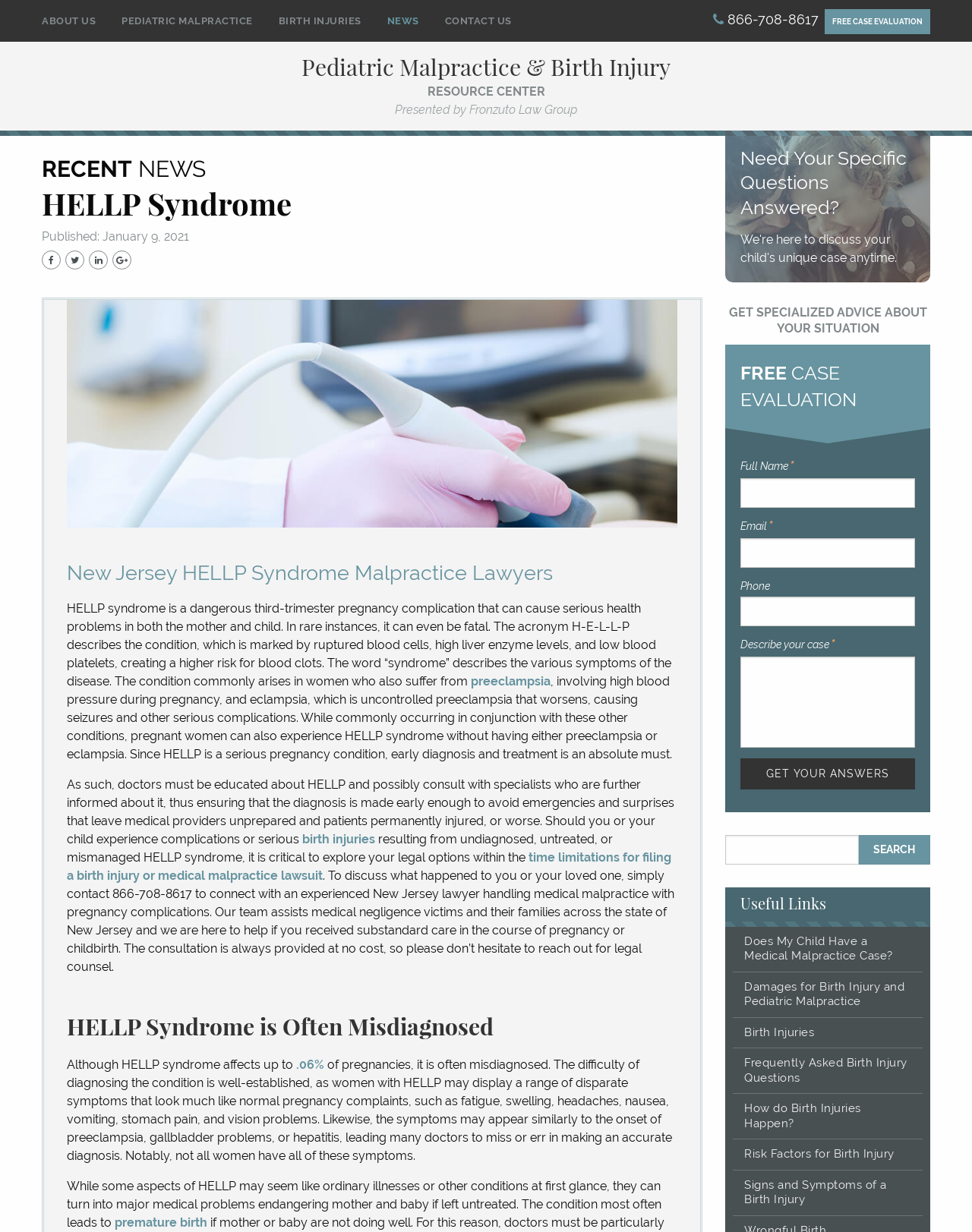Could you please study the image and provide a detailed answer to the question:
What is HELLP syndrome?

According to the webpage, HELLP syndrome is a dangerous third-trimester pregnancy complication that can cause serious health problems in both the mother and child. It is marked by ruptured blood cells, high liver enzyme levels, and low blood platelets, creating a higher risk for blood clots.